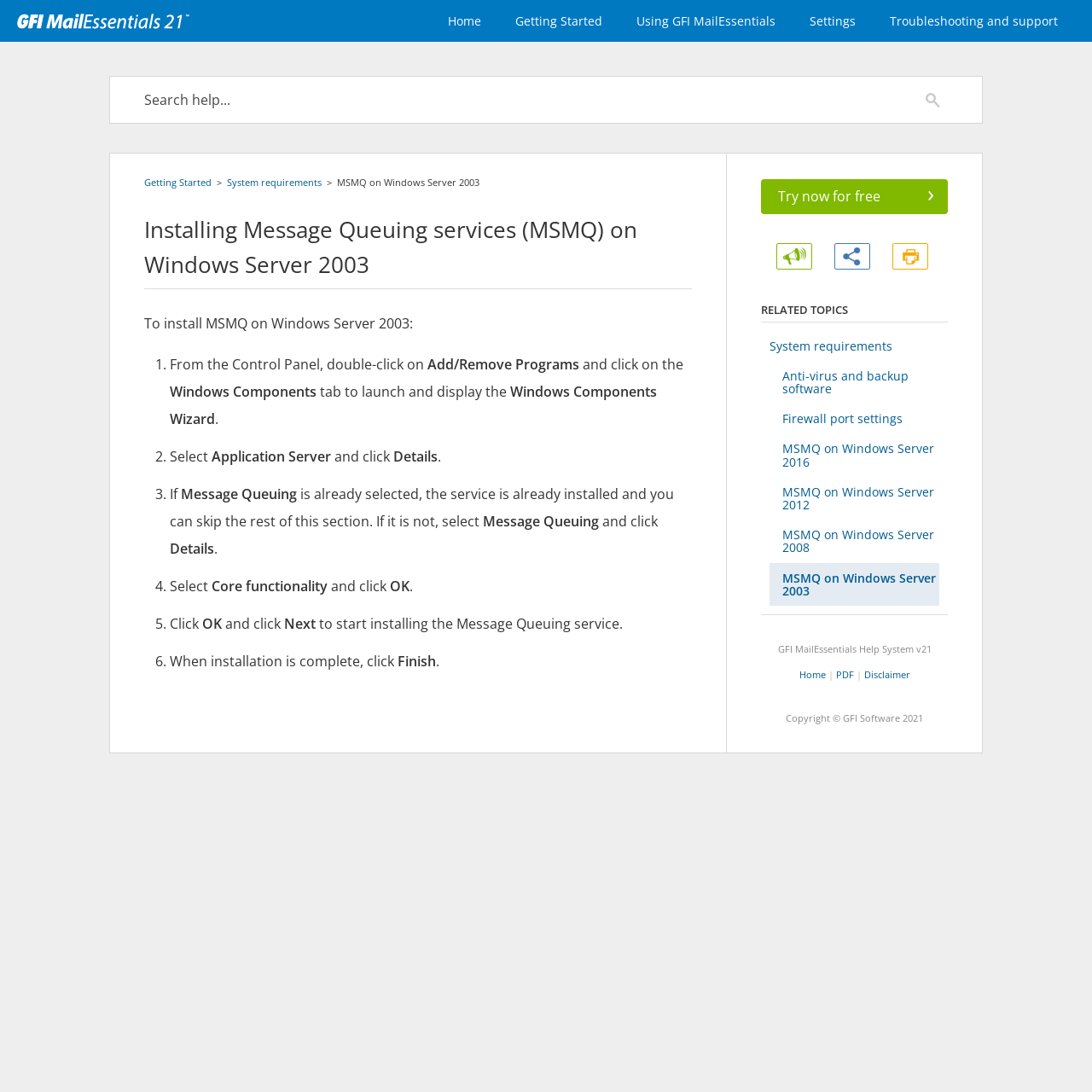Please locate the bounding box coordinates of the element's region that needs to be clicked to follow the instruction: "Click on System requirements". The bounding box coordinates should be provided as four float numbers between 0 and 1, i.e., [left, top, right, bottom].

[0.705, 0.303, 0.86, 0.33]